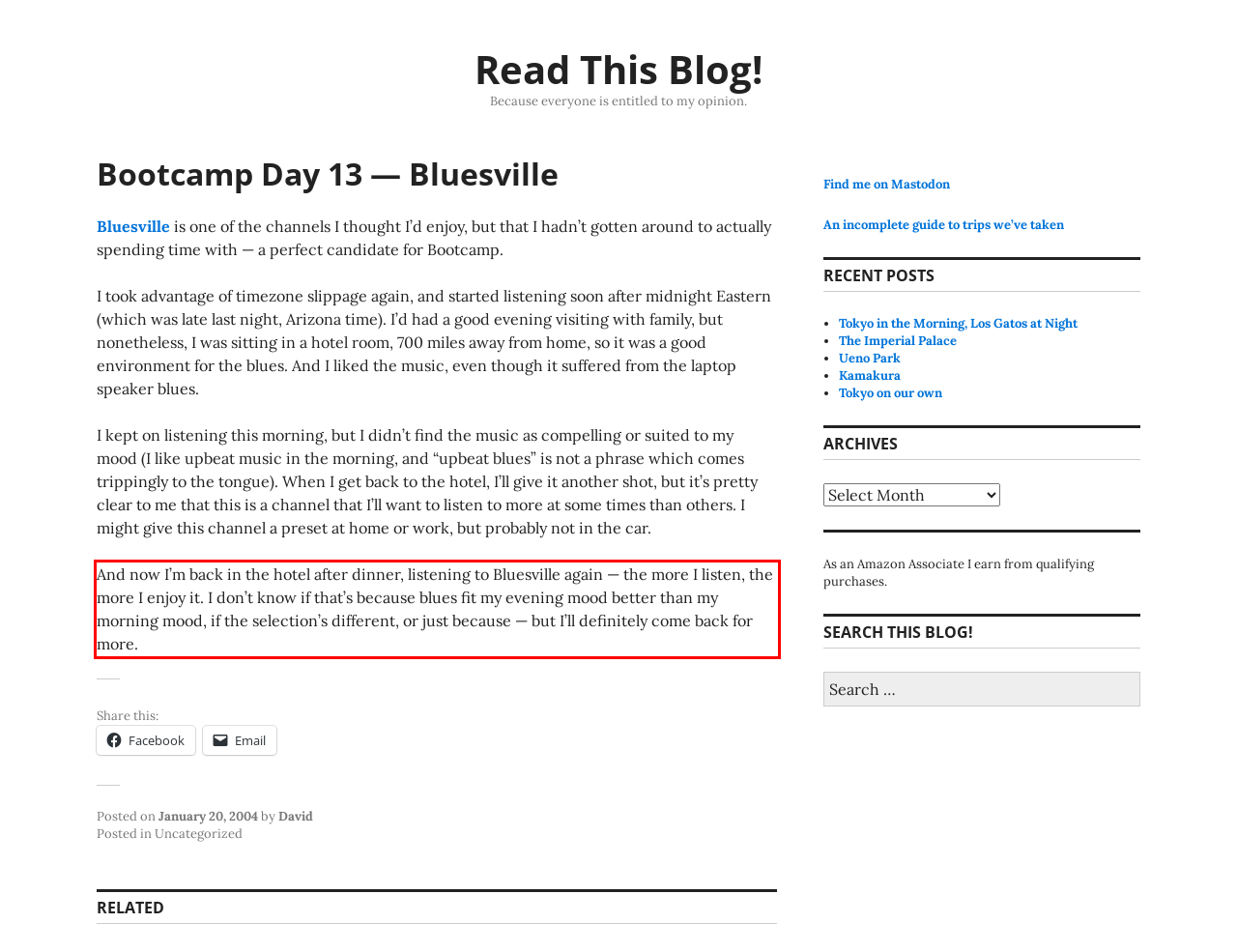You have a screenshot of a webpage with a red bounding box. Identify and extract the text content located inside the red bounding box.

And now I’m back in the hotel after dinner, listening to Bluesville again — the more I listen, the more I enjoy it. I don’t know if that’s because blues fit my evening mood better than my morning mood, if the selection’s different, or just because — but I’ll definitely come back for more.